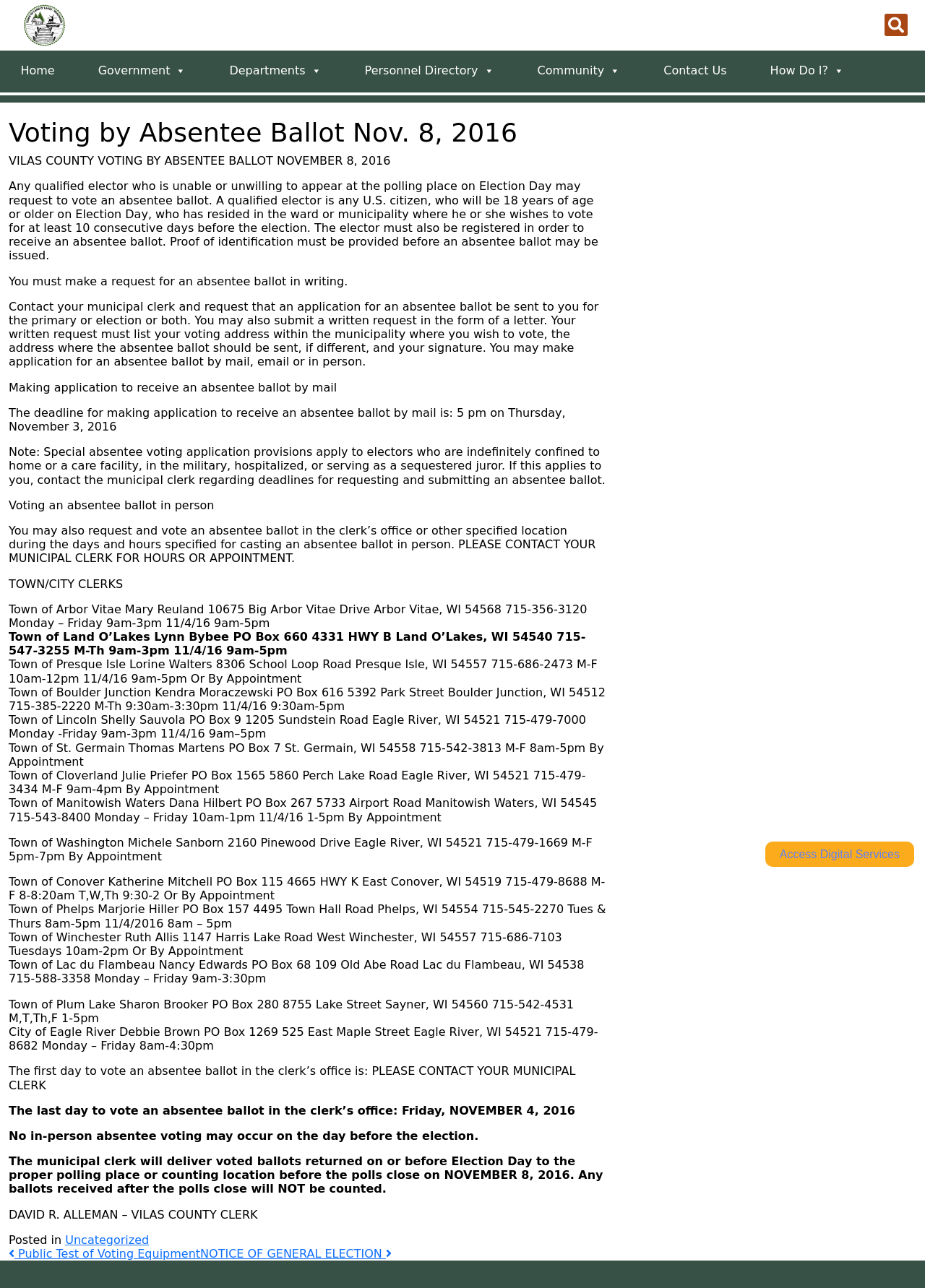Locate the bounding box coordinates of the item that should be clicked to fulfill the instruction: "Search for something".

[0.956, 0.011, 0.981, 0.028]